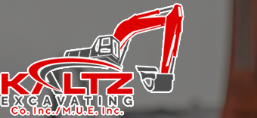Create an extensive and detailed description of the image.

The image features the logo of Kaltz Excavating Co. Inc / M.U.E. Inc., prominently displaying a stylized excavator in red. The logo is designed with bold lettering that emphasizes the company name, "KALTZ," along with the text "Excavating Co. Inc / M.U.E. Inc." This visually striking logo represents the company's focus on excavation services. The background is likely a muted color, enhancing the visibility of the logo and making it a standout feature on the webpage dedicated to careers and opportunities at Kaltz Excavating.